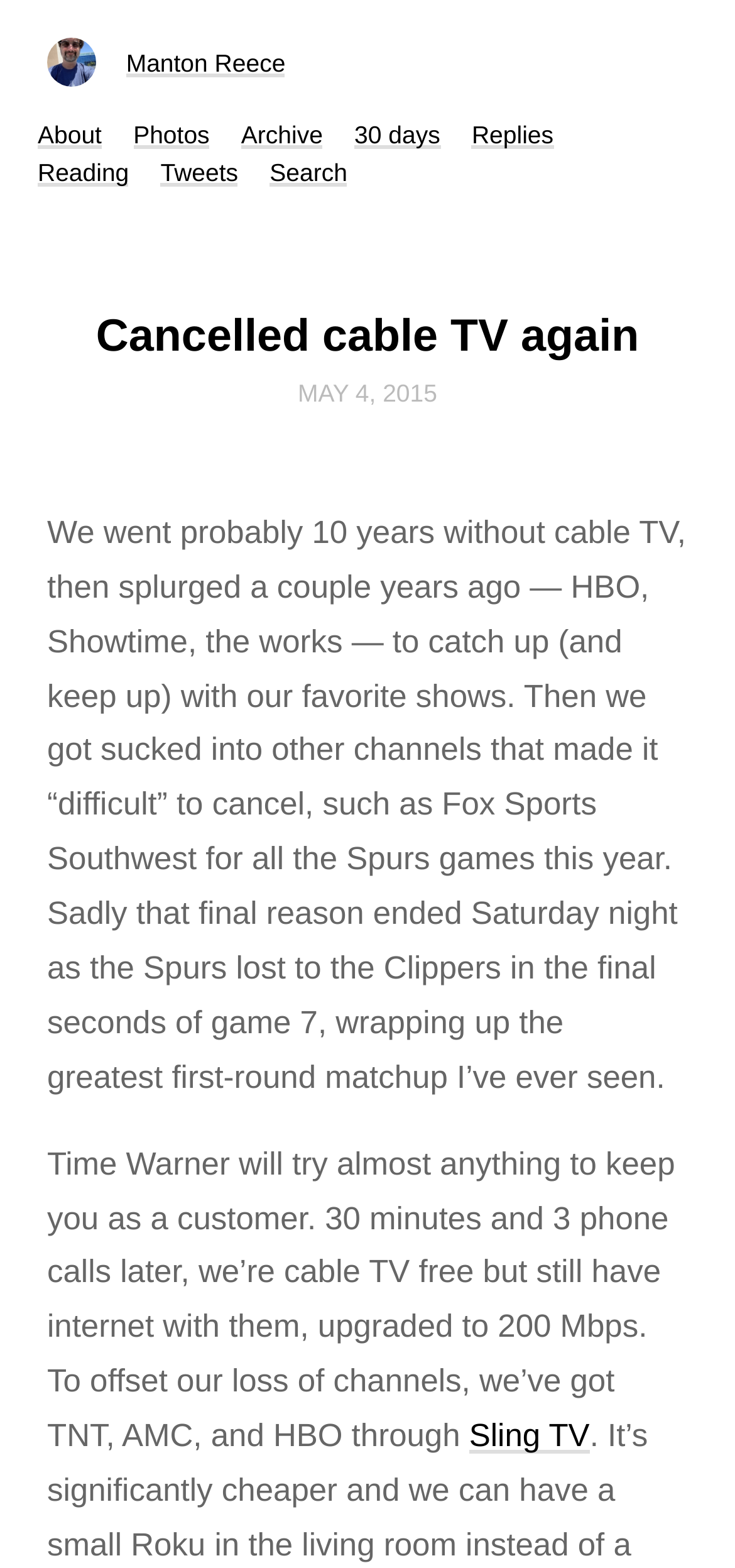Respond concisely with one word or phrase to the following query:
What is the author's name?

Manton Reece